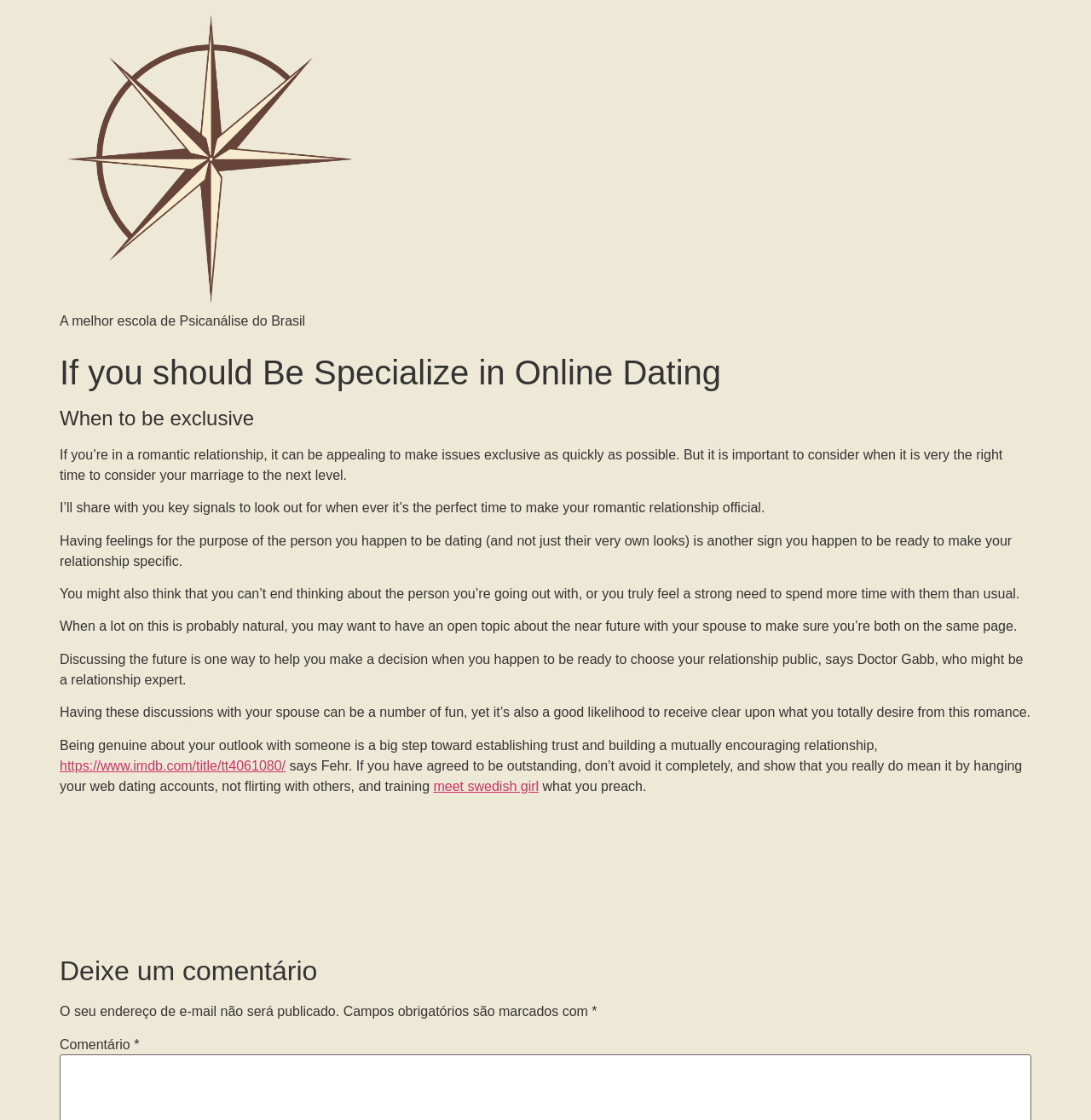What is the purpose of being genuine about your outlook with someone?
Based on the screenshot, provide your answer in one word or phrase.

To establish trust and build a mutually encouraging relationship